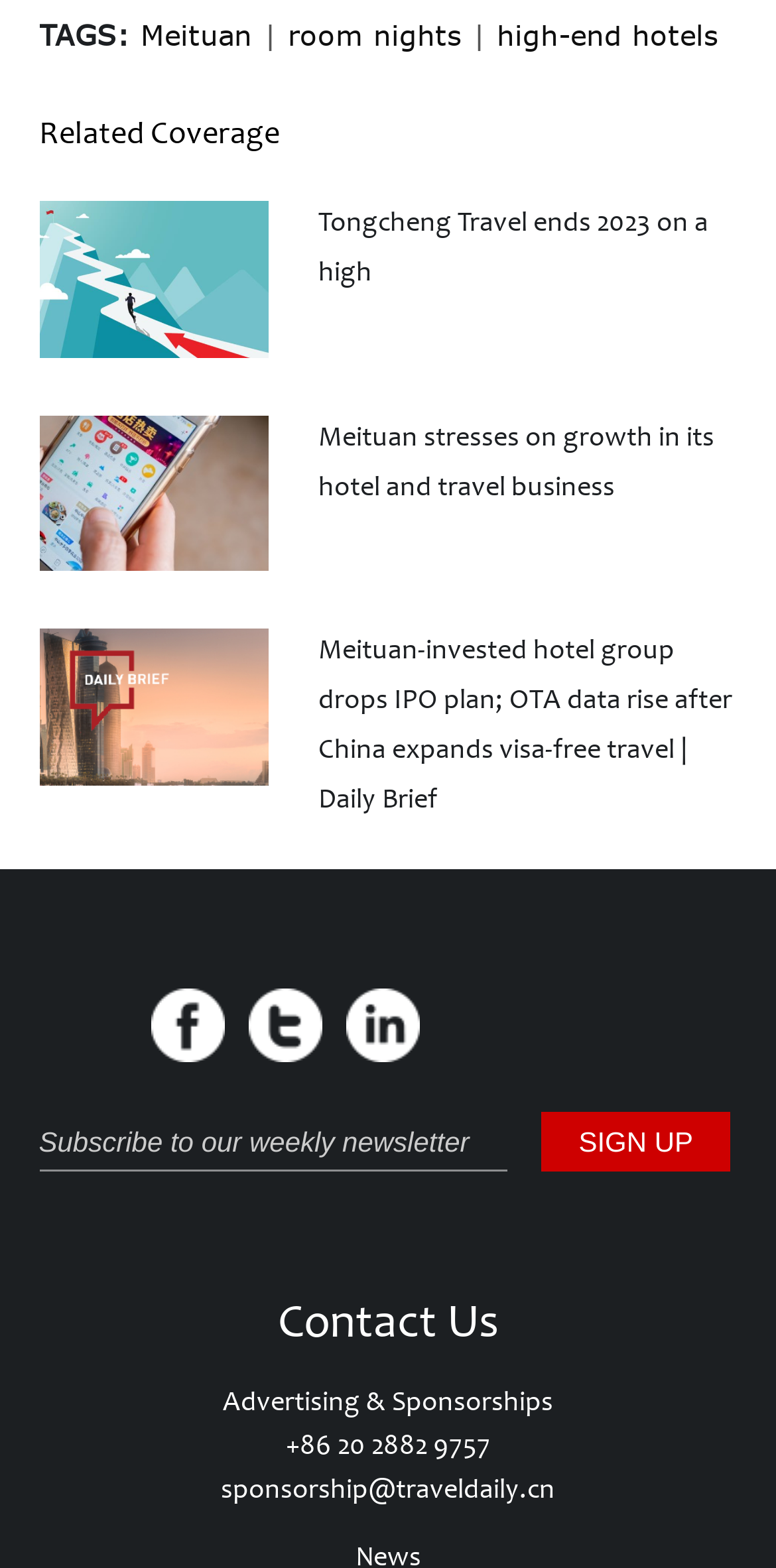Kindly determine the bounding box coordinates of the area that needs to be clicked to fulfill this instruction: "Read about Tongcheng Travel ends 2023 on a high".

[0.05, 0.128, 0.347, 0.228]